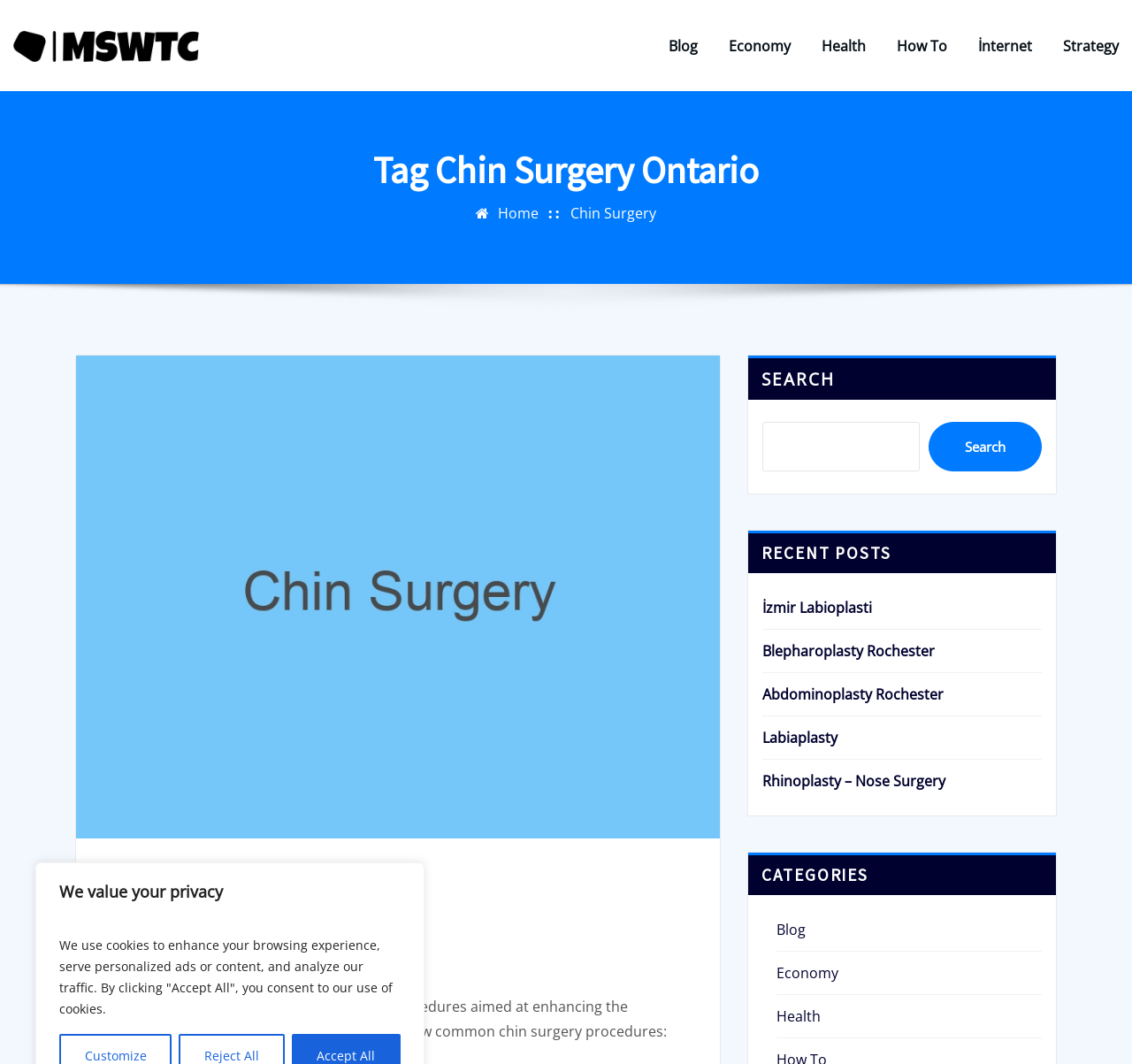Can you find the bounding box coordinates of the area I should click to execute the following instruction: "Learn about chin surgery"?

[0.084, 0.838, 0.209, 0.869]